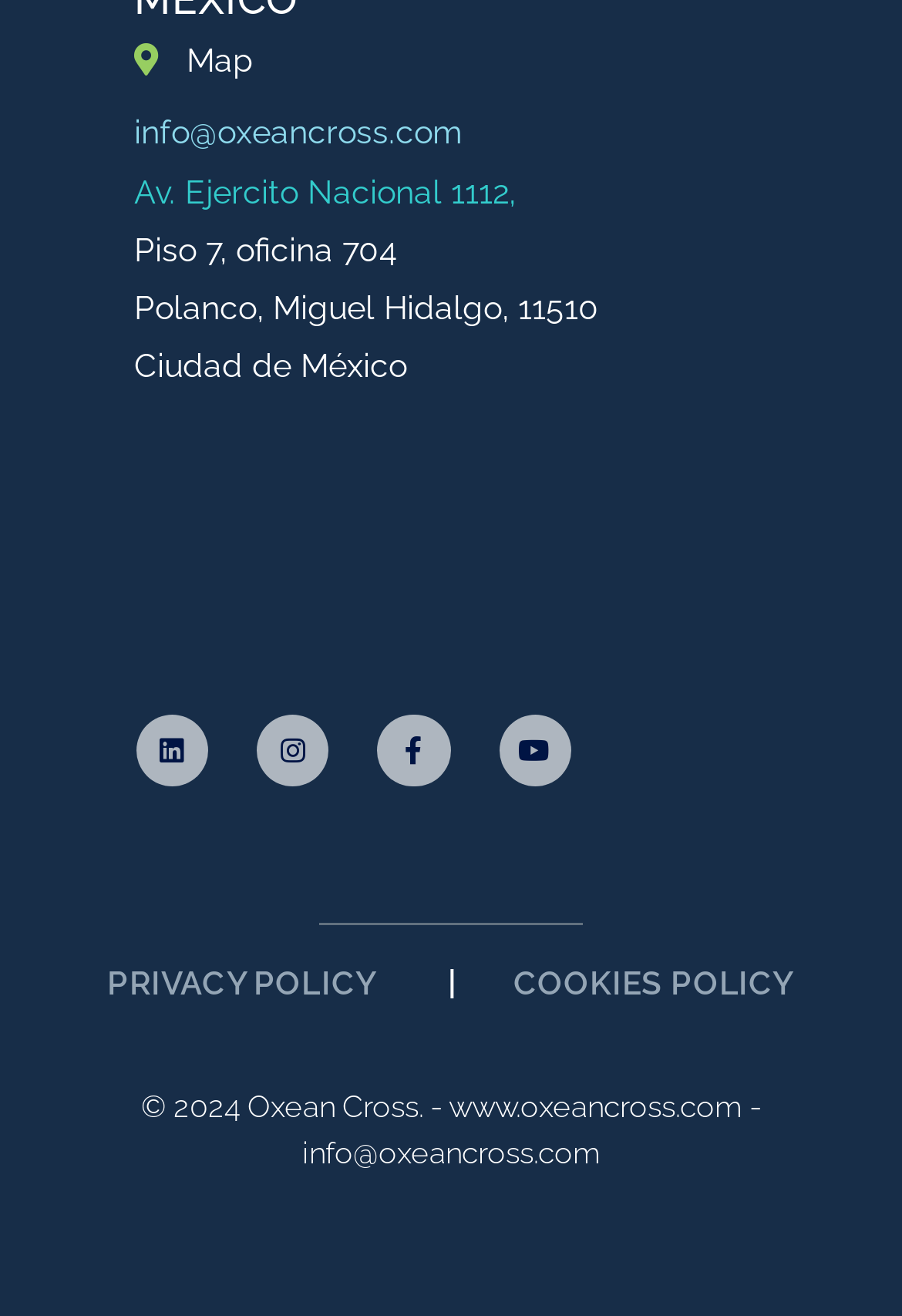Find and specify the bounding box coordinates that correspond to the clickable region for the instruction: "View COOKIES POLICY".

[0.569, 0.734, 0.881, 0.762]